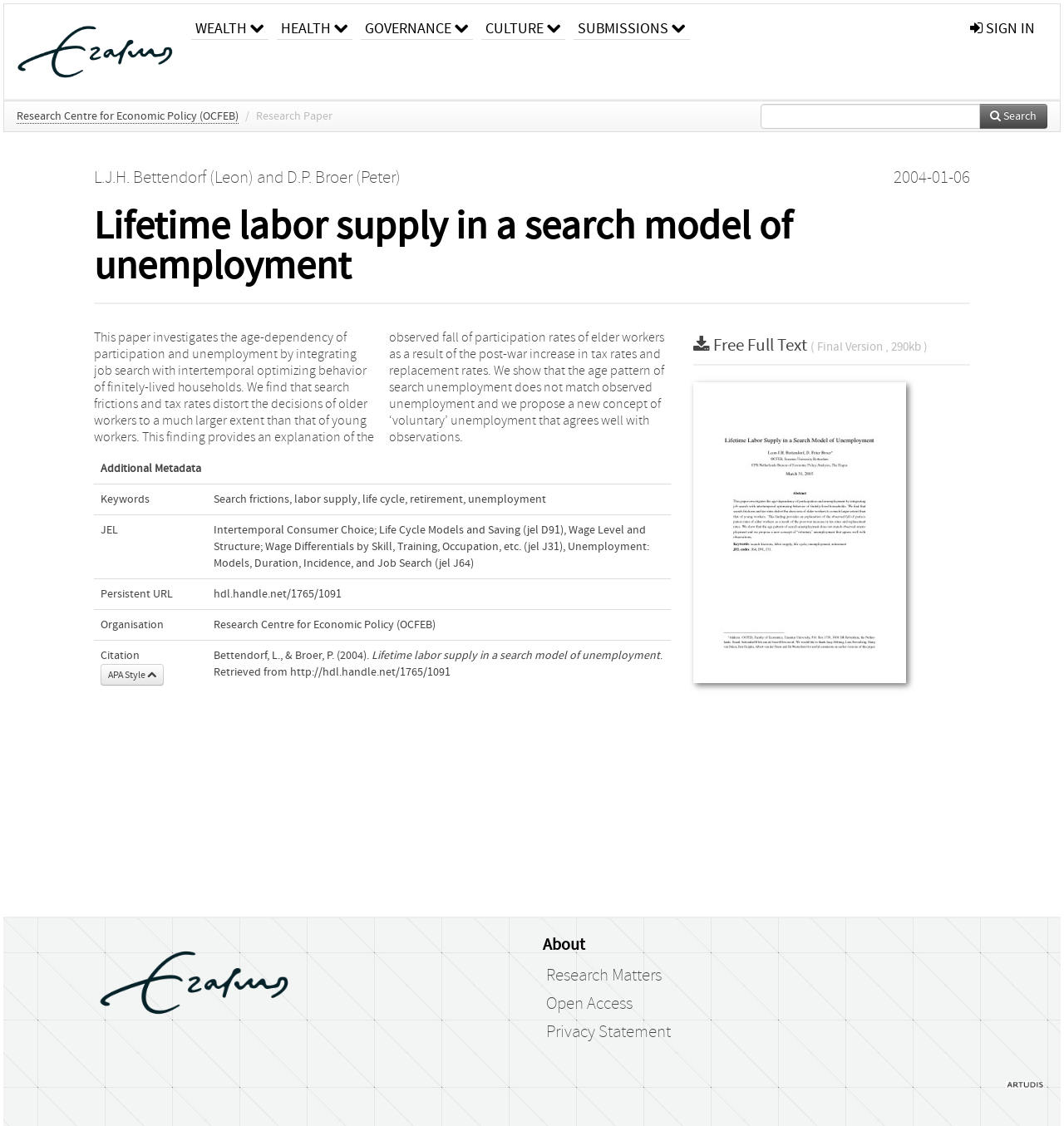Please find and report the bounding box coordinates of the element to click in order to perform the following action: "Sign in to the repository". The coordinates should be expressed as four float numbers between 0 and 1, in the format [left, top, right, bottom].

[0.904, 0.004, 0.98, 0.047]